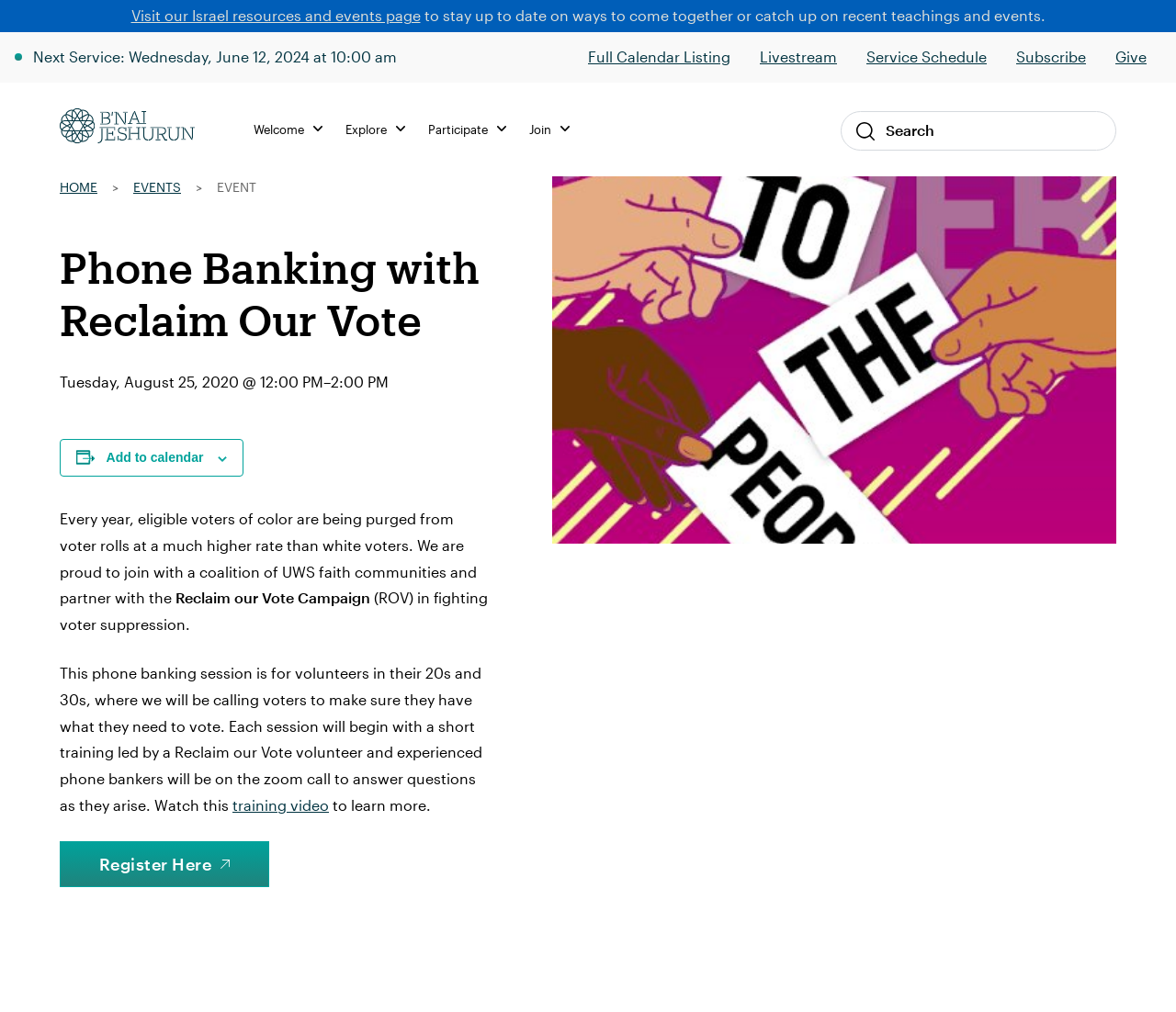Kindly determine the bounding box coordinates for the area that needs to be clicked to execute this instruction: "Watch the training video".

[0.198, 0.787, 0.28, 0.804]